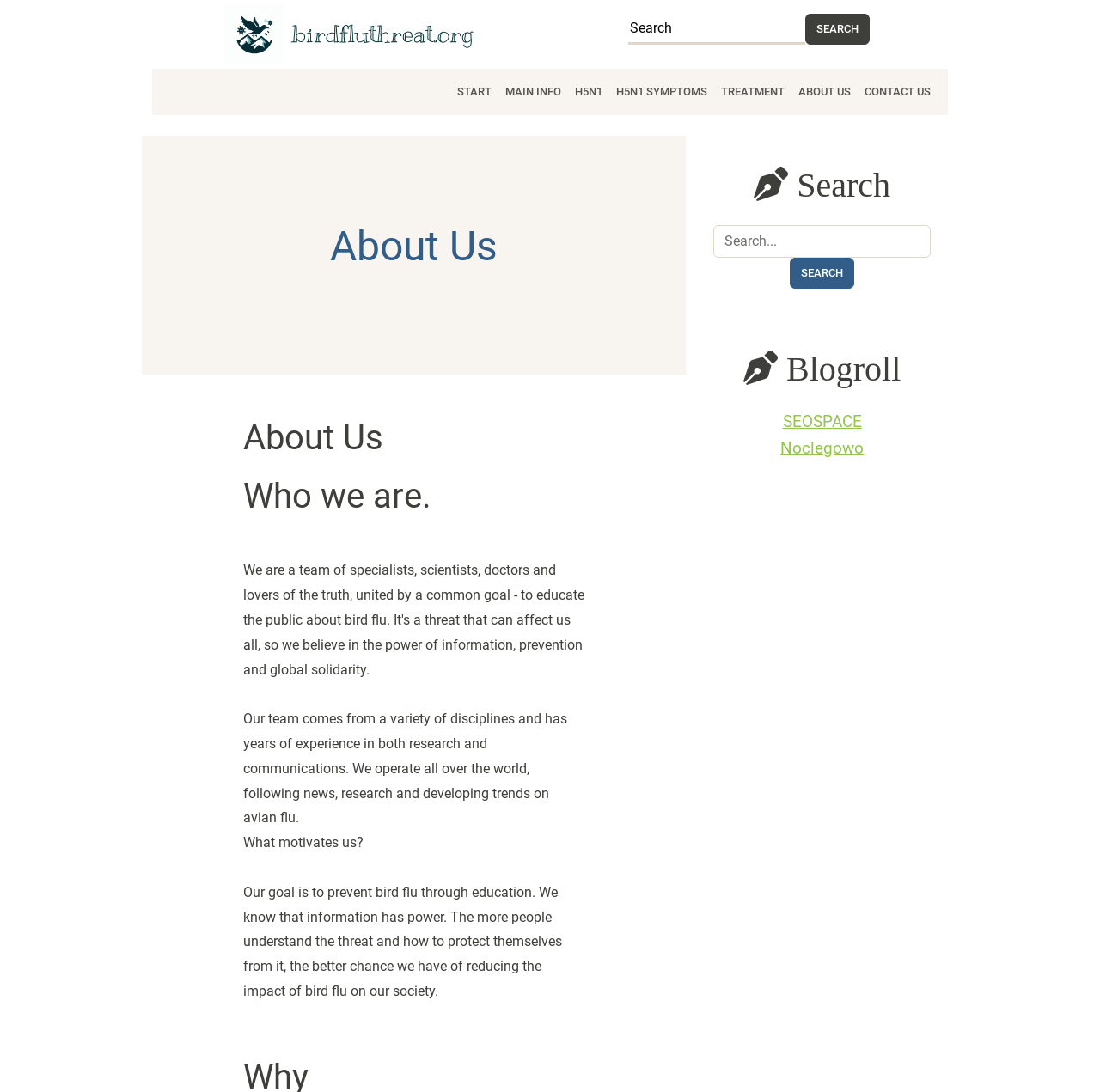Locate the bounding box coordinates of the area that needs to be clicked to fulfill the following instruction: "learn about H5N1 symptoms". The coordinates should be in the format of four float numbers between 0 and 1, namely [left, top, right, bottom].

[0.554, 0.069, 0.649, 0.099]